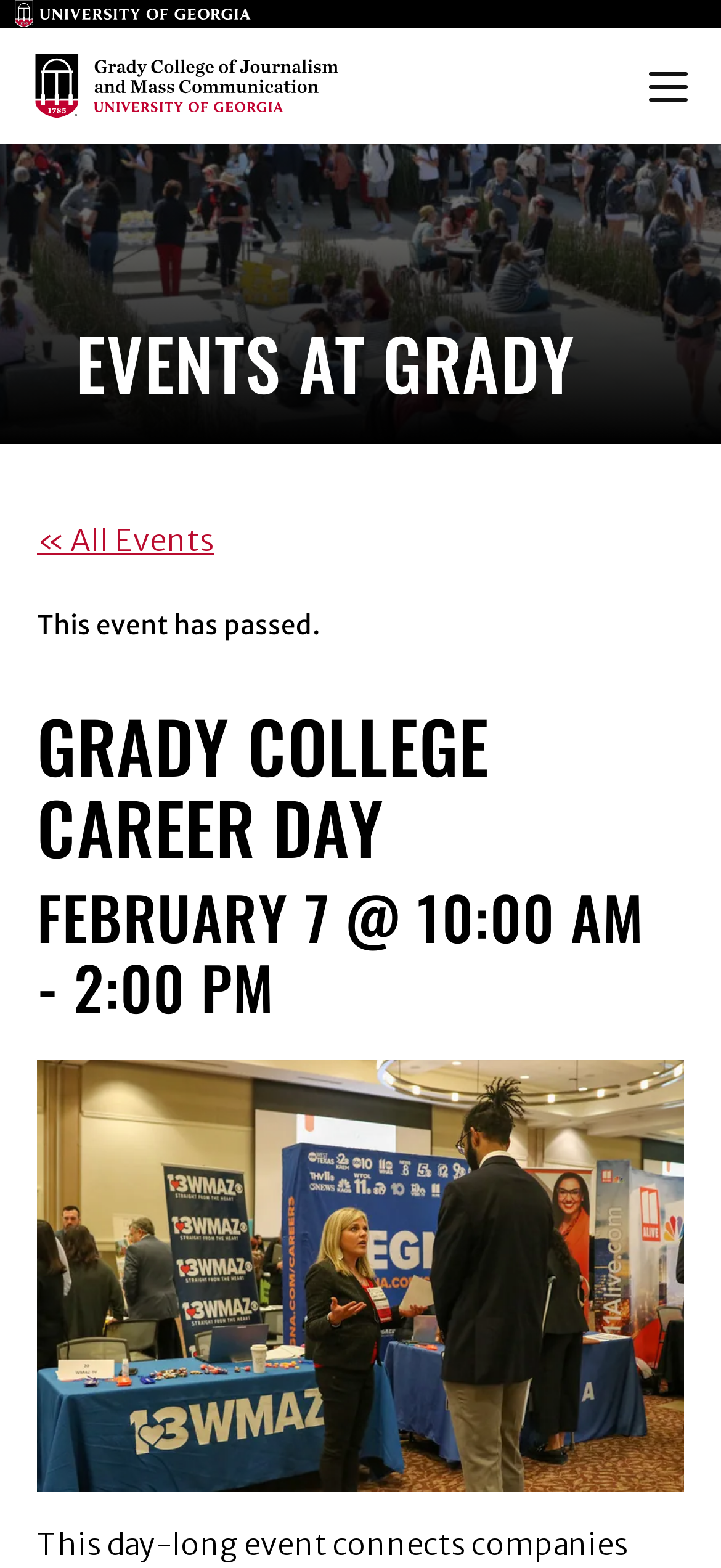Is the menu expanded?
Provide a well-explained and detailed answer to the question.

I found the status of the menu by looking at the button element that says 'Menu' and has the property 'expanded: False', which indicates that the menu is not expanded.